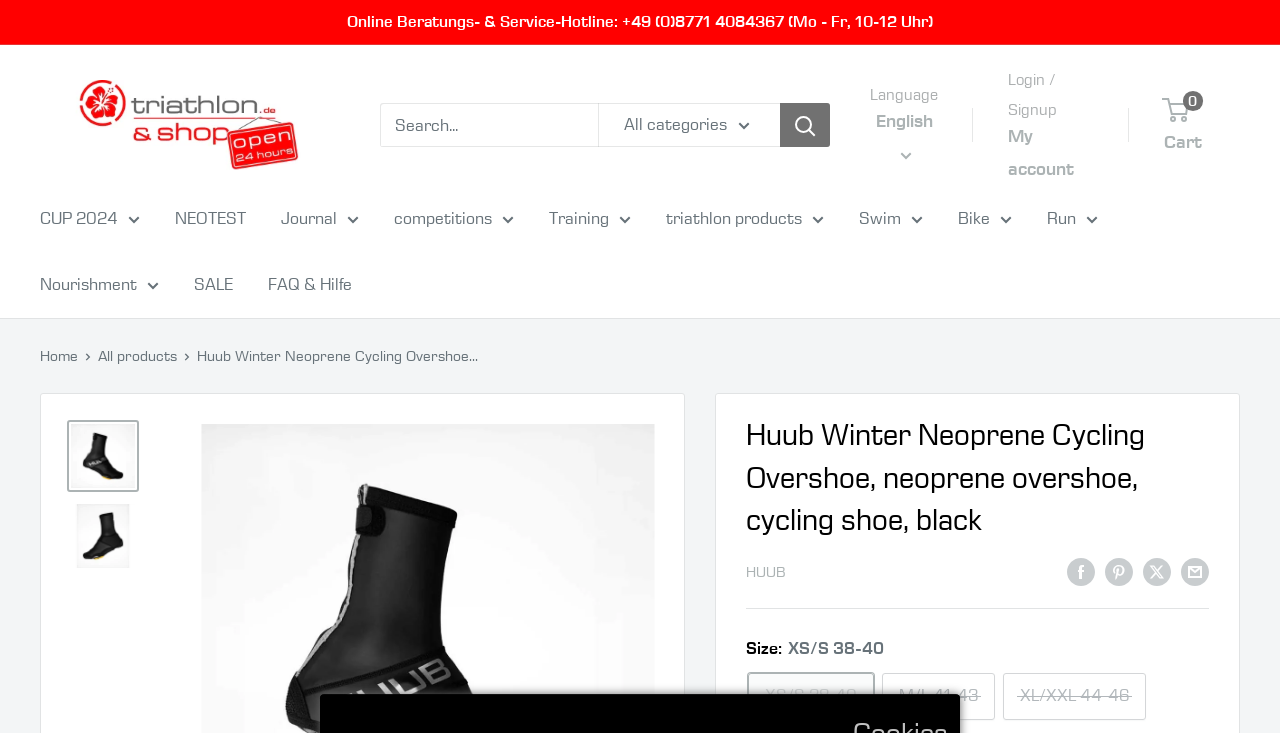Provide the bounding box coordinates for the area that should be clicked to complete the instruction: "View Huub Winter Neoprene Cycling Overshoe product details".

[0.052, 0.572, 0.109, 0.671]